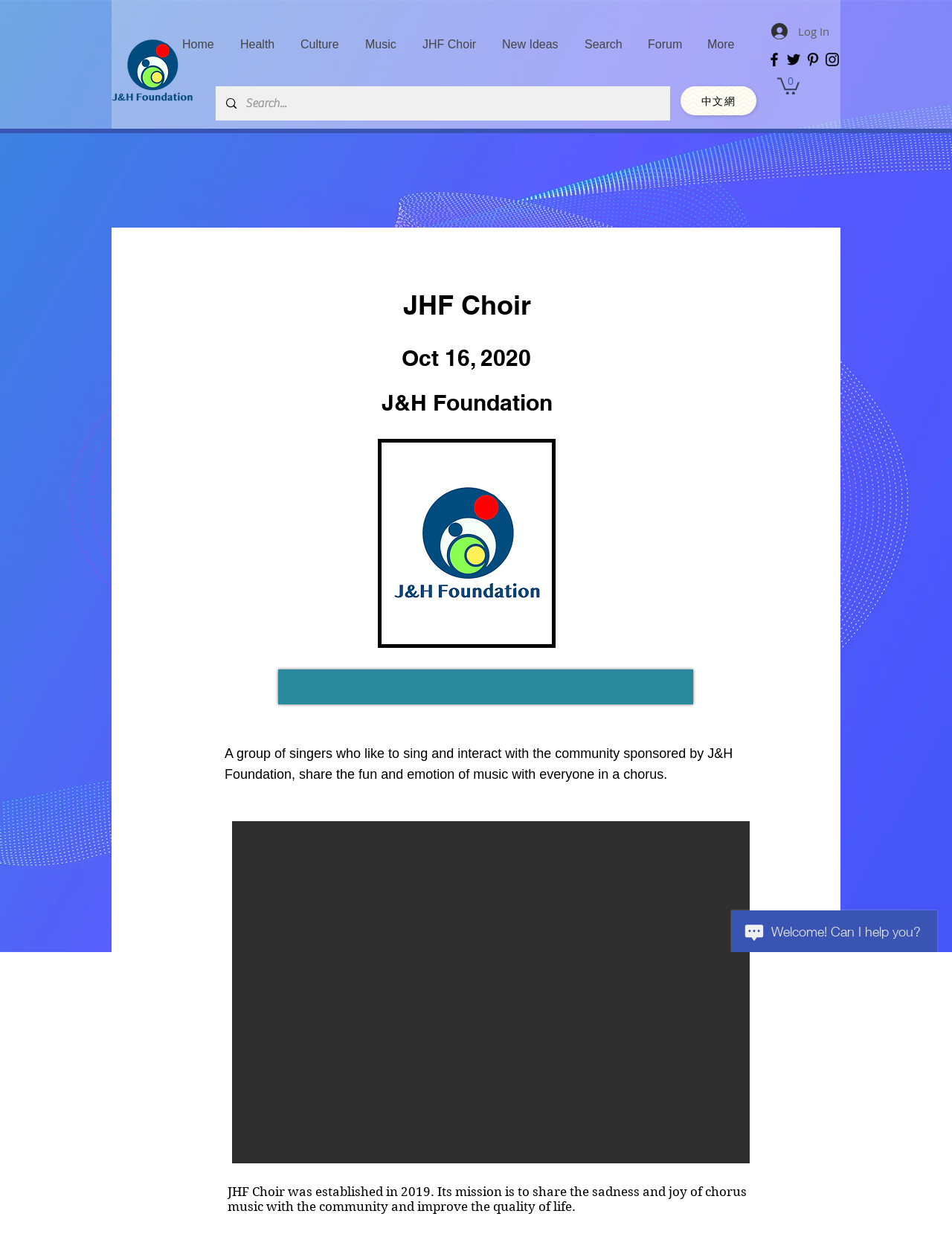Answer the question below with a single word or a brief phrase: 
What is the name of the choir?

JHF Choir